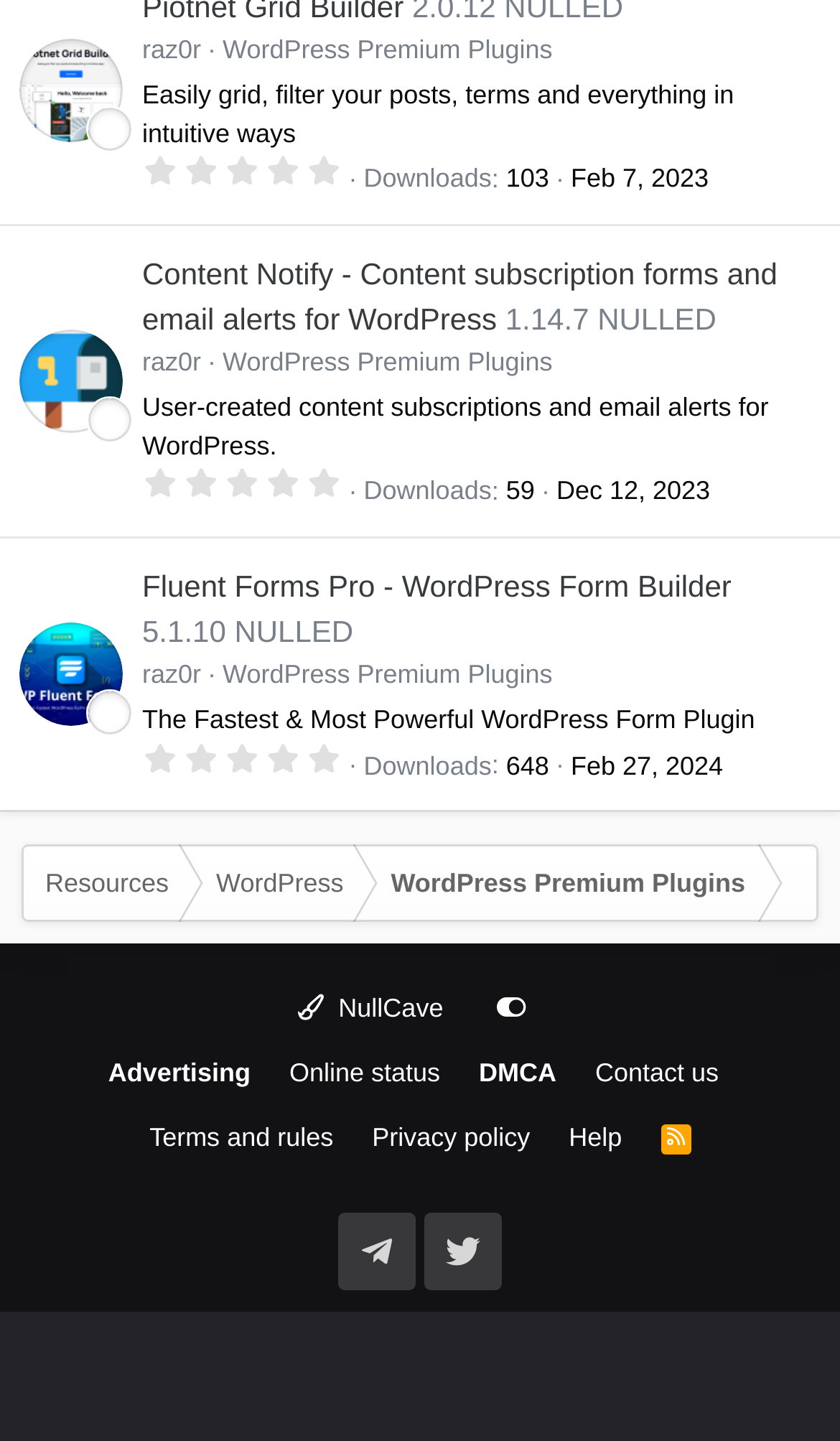Please identify the bounding box coordinates of the region to click in order to complete the task: "Click on Piotnet Grid Builder". The coordinates must be four float numbers between 0 and 1, specified as [left, top, right, bottom].

[0.023, 0.027, 0.146, 0.099]